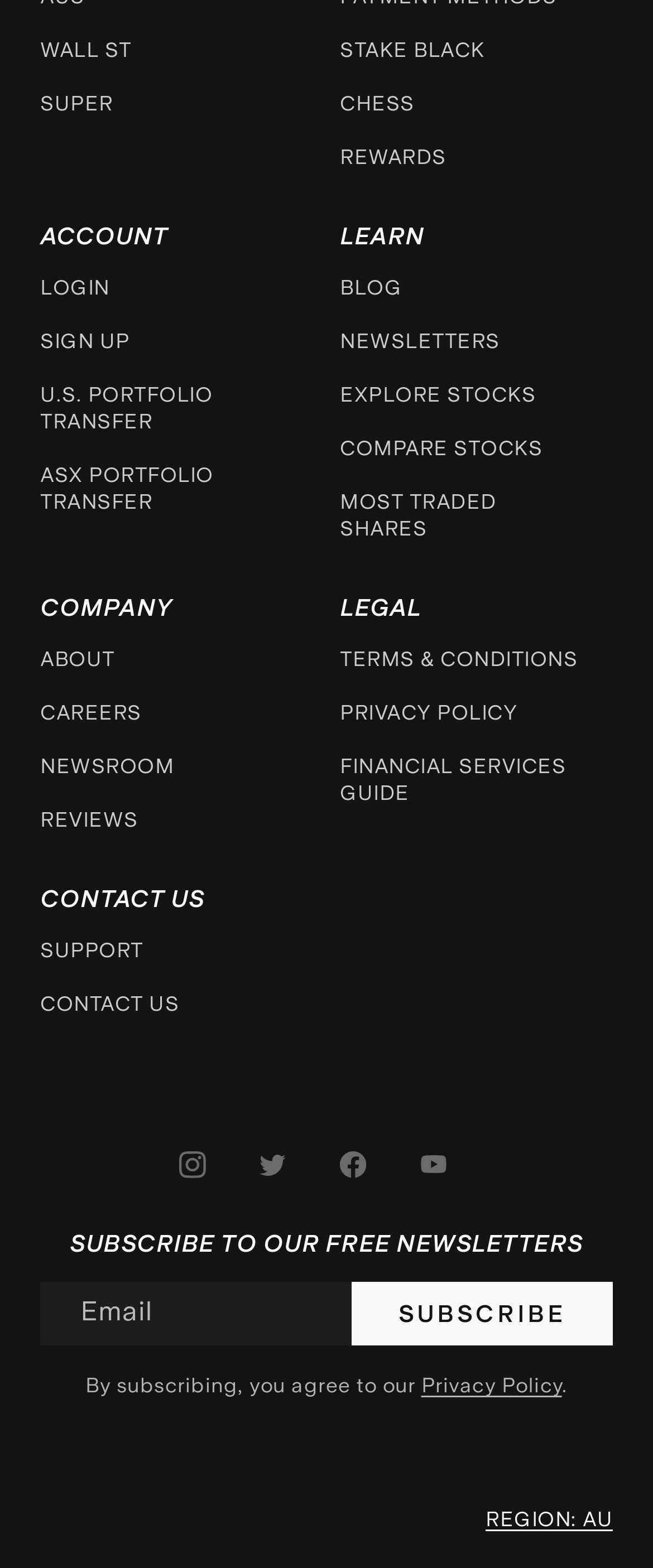Locate the bounding box coordinates of the area to click to fulfill this instruction: "Subscribe to the free newsletters". The bounding box should be presented as four float numbers between 0 and 1, in the order [left, top, right, bottom].

[0.538, 0.818, 0.938, 0.859]